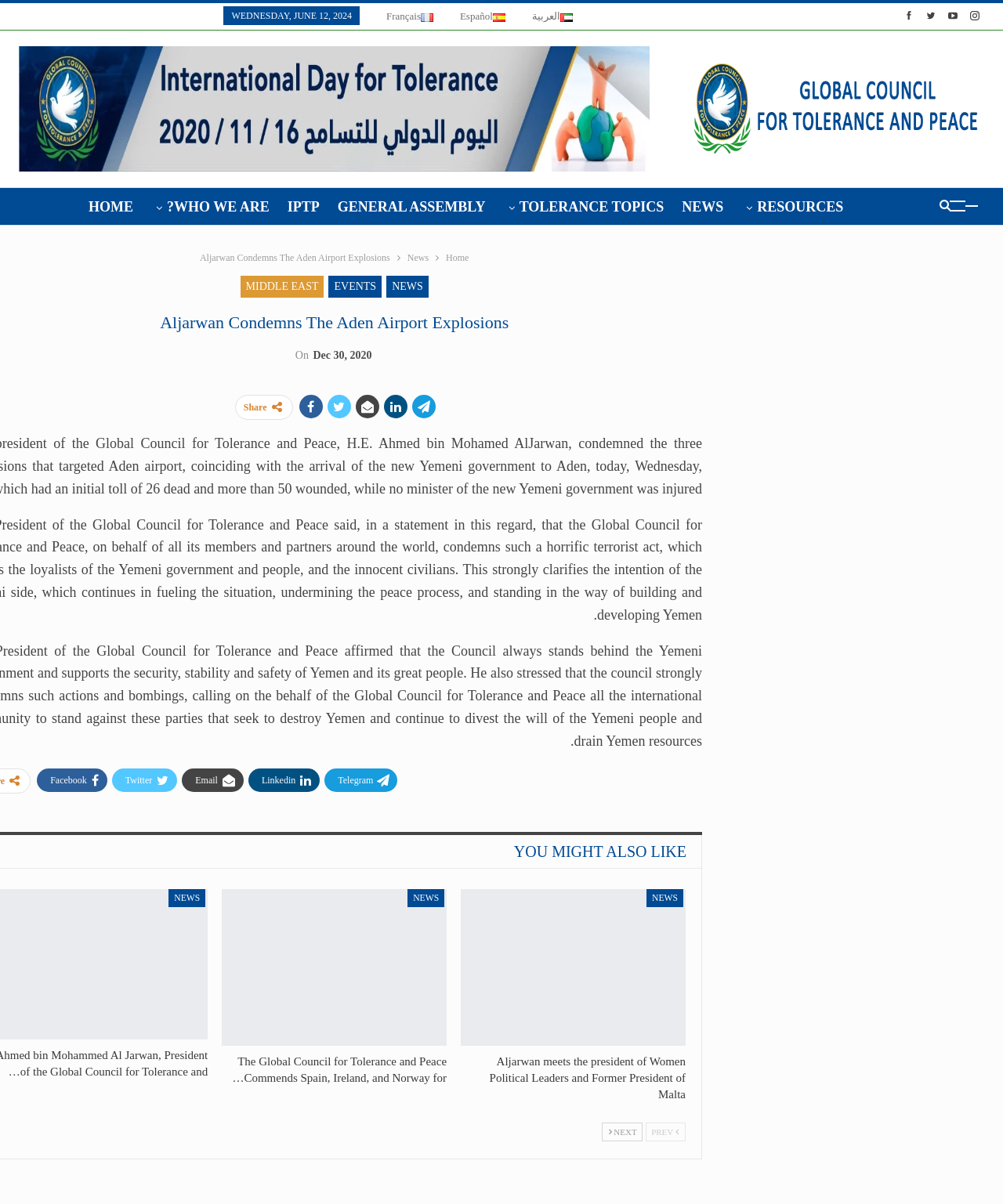Write an extensive caption that covers every aspect of the webpage.

This webpage is about the Global Council for Tolerance and Peace (GCTP). At the top, there are four social media links on the right side, followed by a date "WEDNESDAY, JUNE 12, 2024" and three language options: Français, Español, and العربية. 

Below that, there is a layout table with a logo of GCTP on the right side, accompanied by an image, and a complementary section on the left side with an image labeled "- Events -". 

The main navigation menu is located below, with links to "HOME", "WHO WE ARE?", "IPTP", "GENERAL ASSEMBLY", "TOLERANCE TOPICS", "NEWS", "RESOURCES", "GALLERY", "GCTP IN THE PRESS", and "JOIN US". 

The main content of the page is an article titled "Aljarwan Condemns The Aden Airport Explosions". The article has a "NEWS" category tag and is dated "Dec 30, 2020". There are social media sharing links below the article. 

On the right side of the article, there are three more links to "NEWS", "EVENTS", and "MIDDLE EAST". 

Further down, there is a section labeled "YOU MIGHT ALSO LIKE" with three news article links. 

At the bottom of the page, there are social media links again, and a pagination section with "Previous" and "Next" buttons.